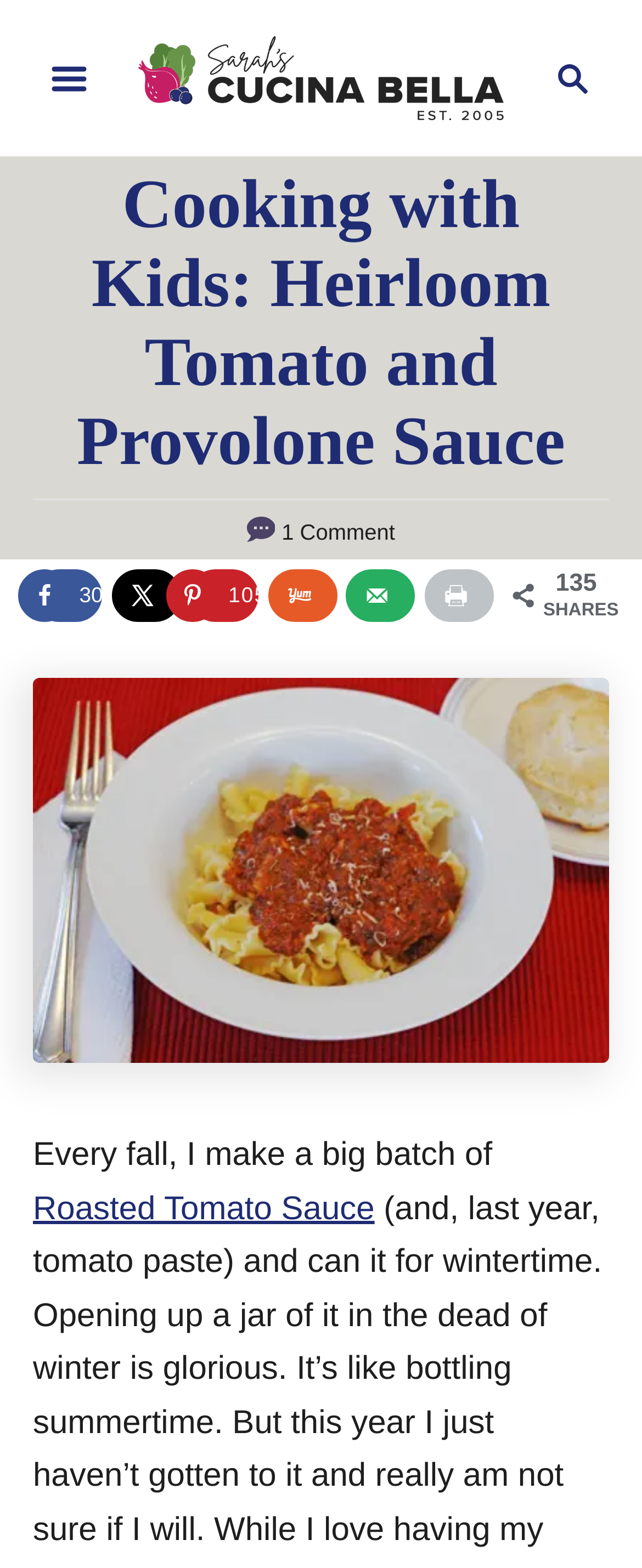Locate the bounding box coordinates of the clickable region to complete the following instruction: "Share on Facebook."

[0.051, 0.364, 0.159, 0.397]